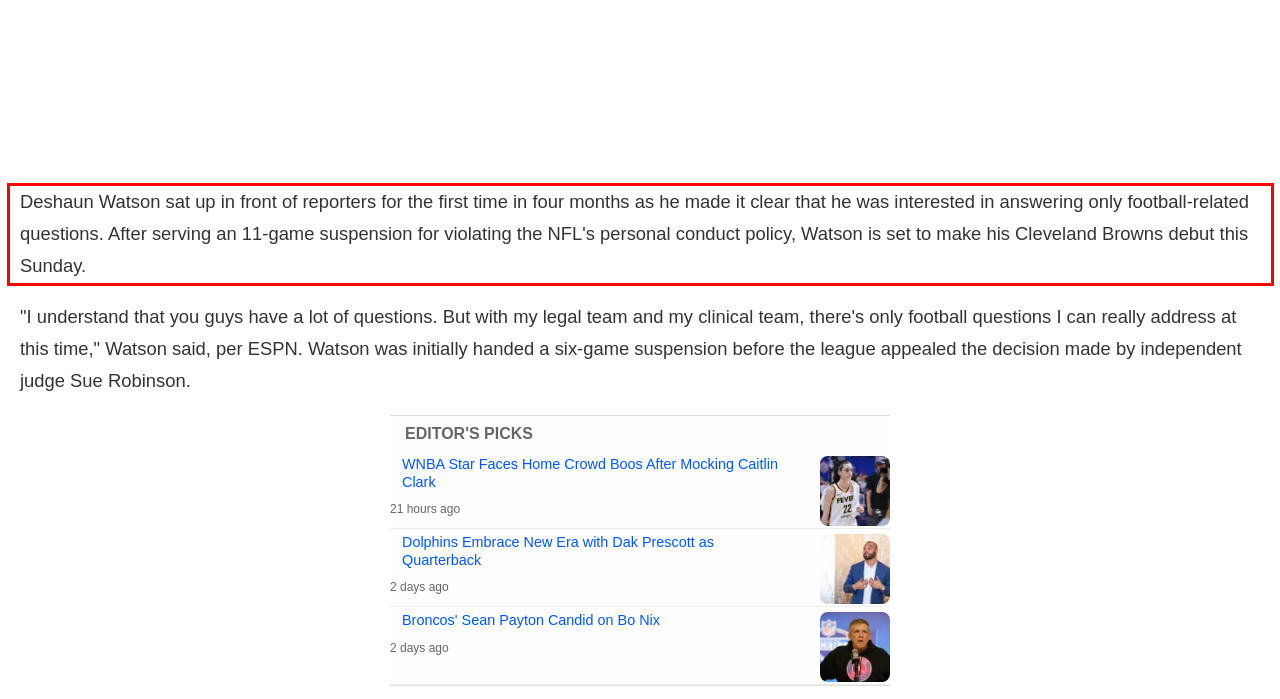Please recognize and transcribe the text located inside the red bounding box in the webpage image.

Deshaun Watson sat up in front of reporters for the first time in four months as he made it clear that he was interested in answering only football-related questions. After serving an 11-game suspension for violating the NFL's personal conduct policy, Watson is set to make his Cleveland Browns debut this Sunday.